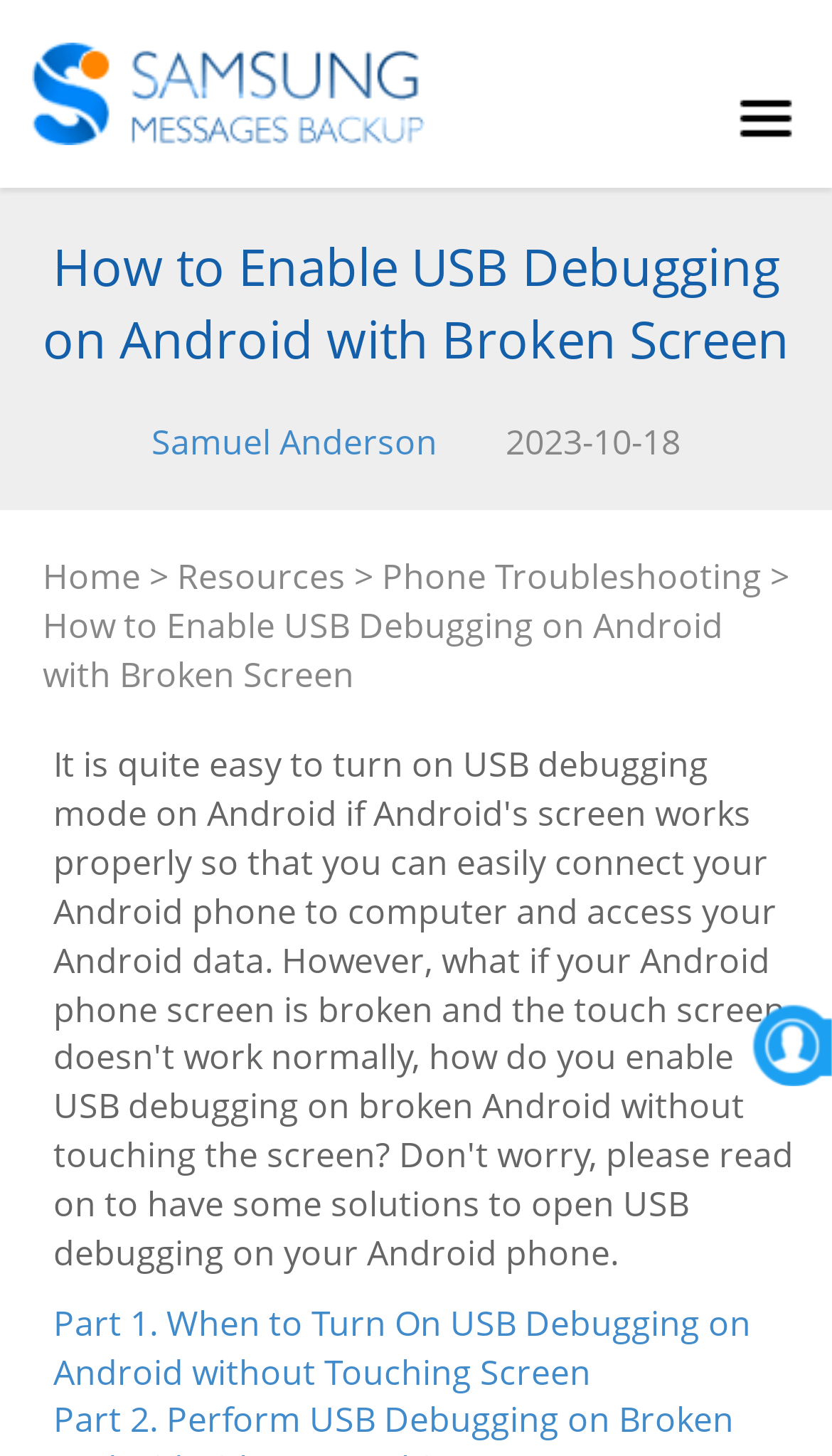Give a one-word or short phrase answer to this question: 
Is there an image on this webpage?

Yes